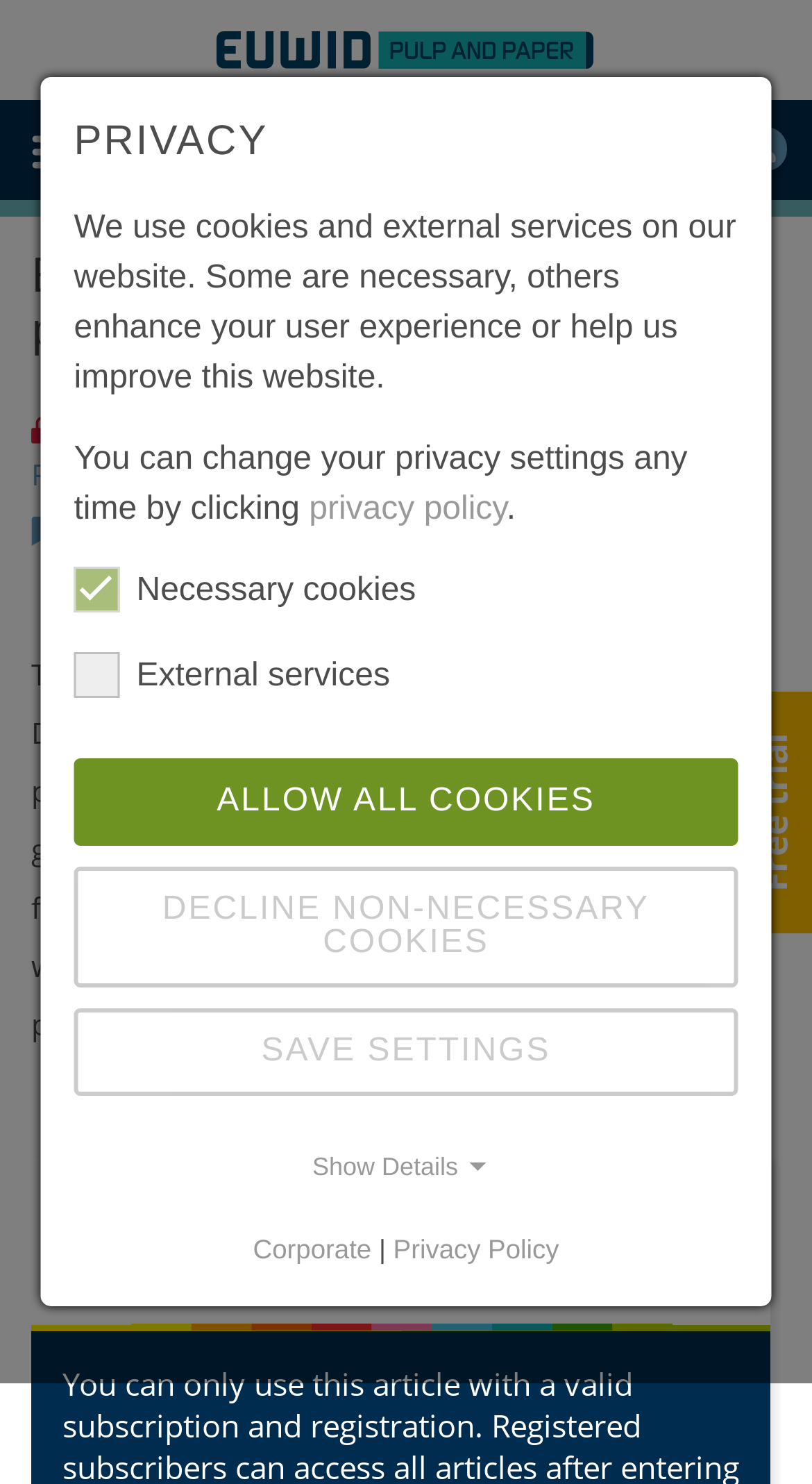What is the purpose of the loan granted to KPF?
Based on the screenshot, give a detailed explanation to answer the question.

I found the answer by reading the main text of the webpage, which states 'The company’s... will help KPF to start producing pulp-based sanitary paper.'